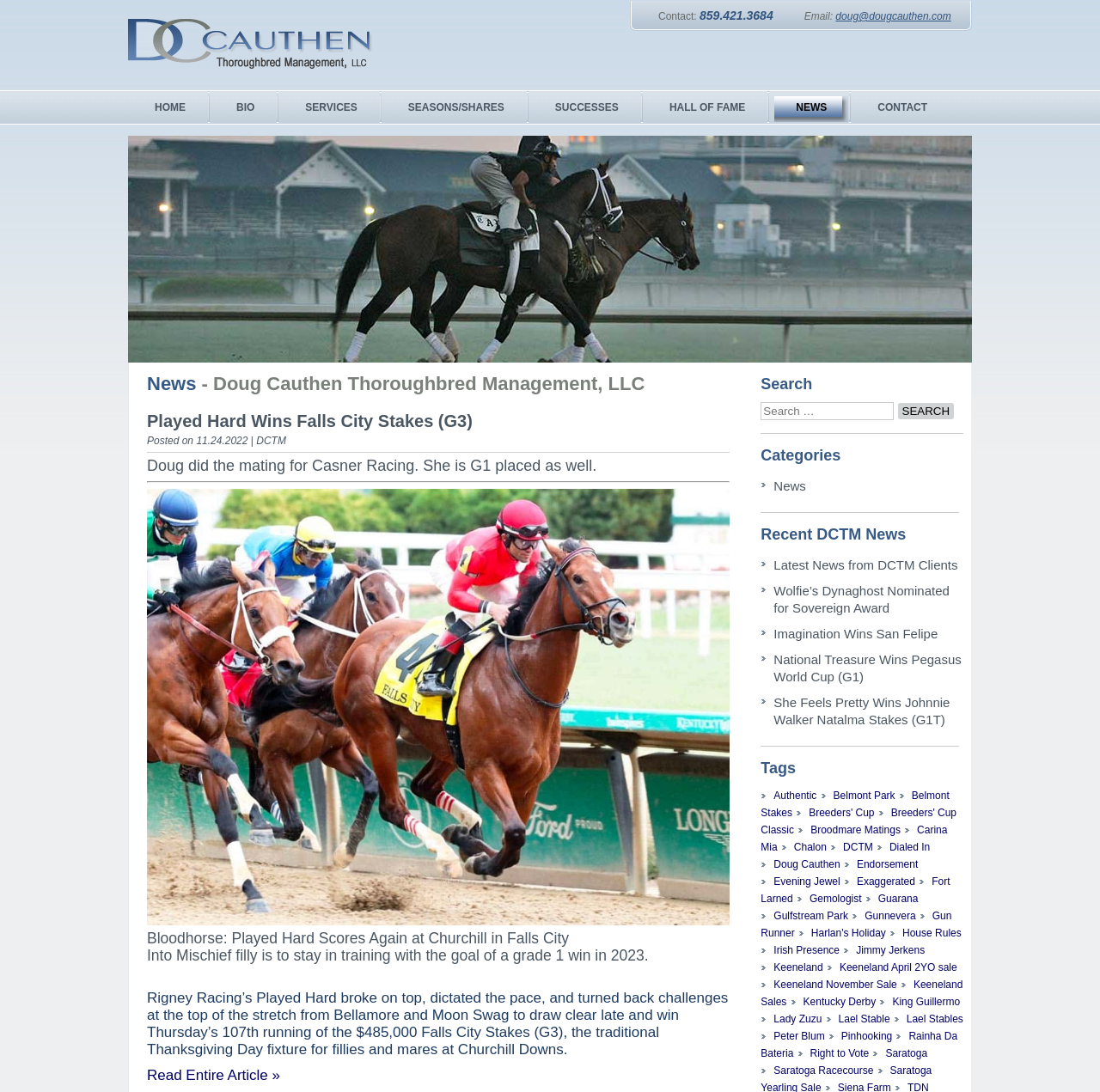Using the description "Latest News from DCTM Clients", predict the bounding box of the relevant HTML element.

[0.703, 0.511, 0.871, 0.524]